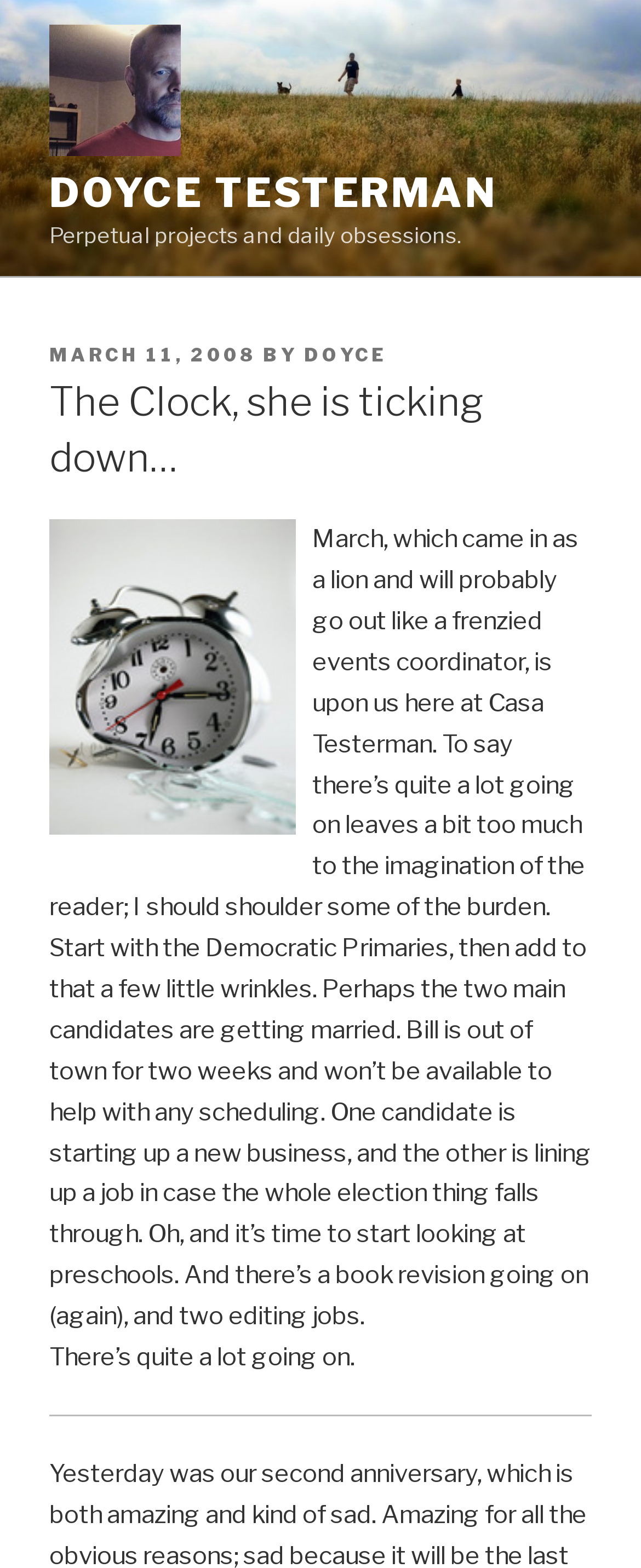What is the author's name?
From the details in the image, answer the question comprehensively.

The author's name is mentioned in the link 'Doyce Testerman' at the top of the page, and also in the link 'DOYCE TESTERMAN' below it. Additionally, the text 'BY DOYCE' is present in the header section, further confirming the author's name.